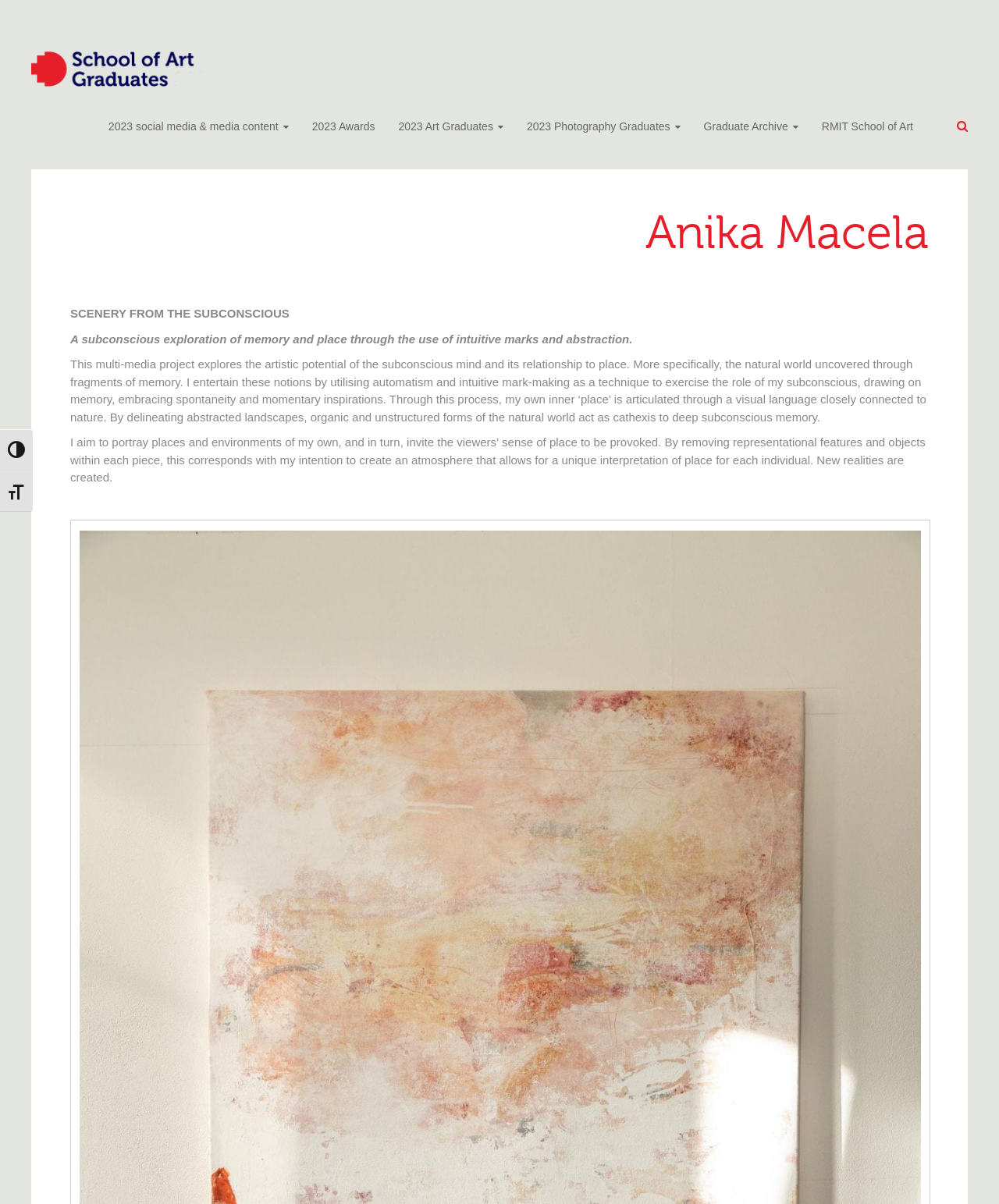Provide the bounding box coordinates of the HTML element described by the text: "2023 Photography Graduates". The coordinates should be in the format [left, top, right, bottom] with values between 0 and 1.

[0.527, 0.082, 0.681, 0.128]